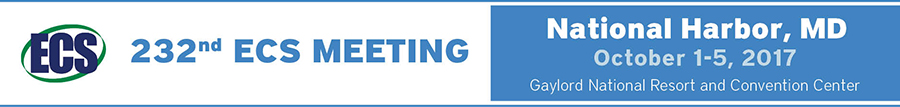What is the significance of the bold blue font in the event title?
Refer to the image and respond with a one-word or short-phrase answer.

It underscores the significance of the gathering